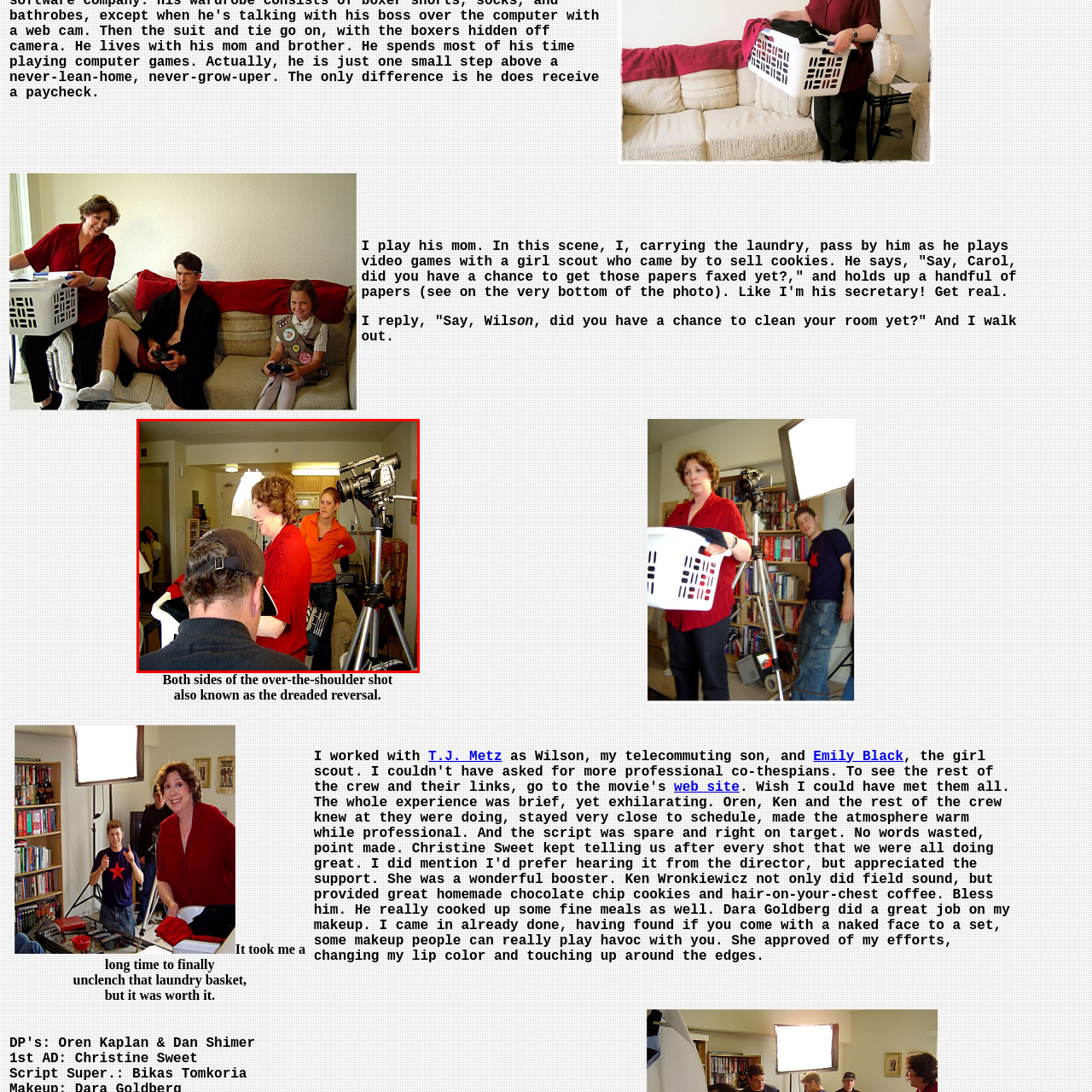What is mounted on a tripod?
Inspect the image portion within the red bounding box and deliver a detailed answer to the question.

A professional video camera is mounted on a tripod, indicating a filming setup in the scene. This suggests that the scene is being captured for a film or video production.